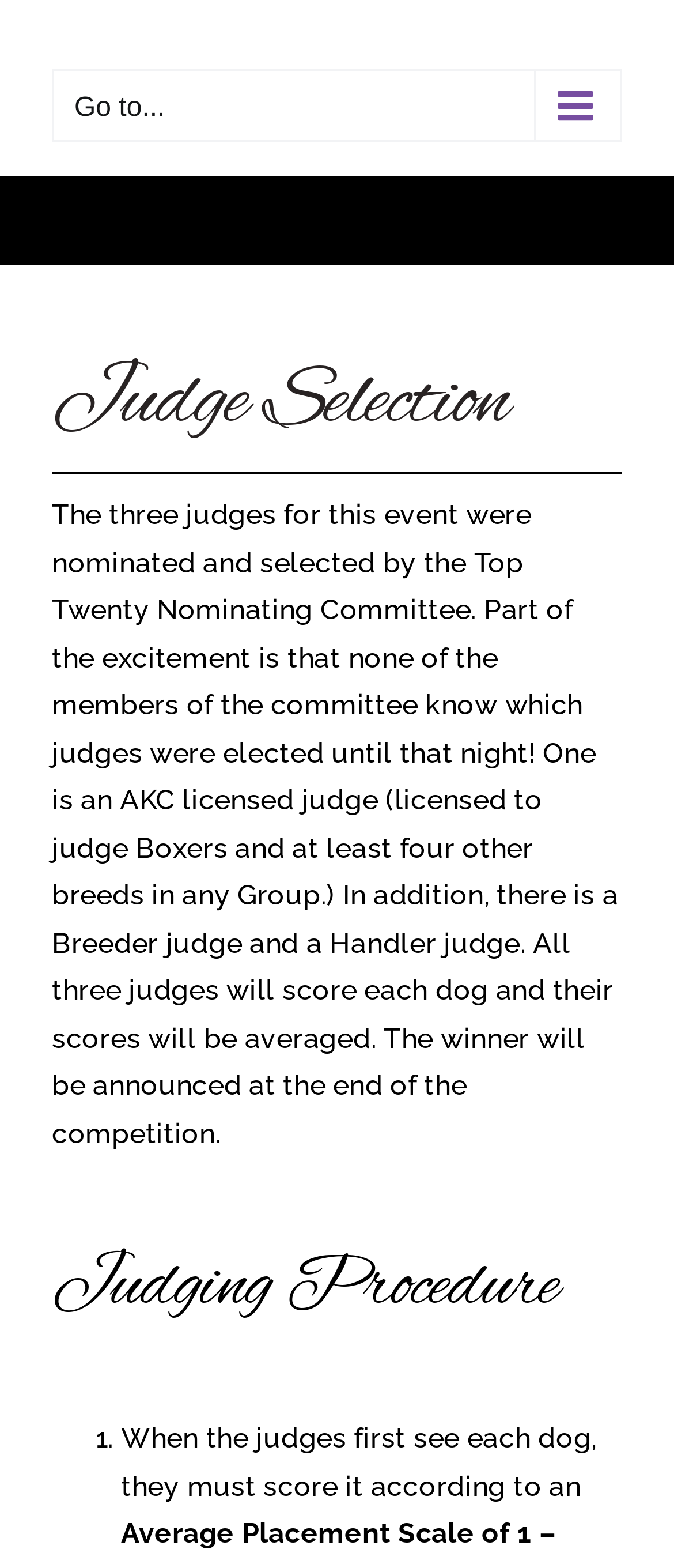How are the judges' scores used to determine the winner?
Please provide a comprehensive answer based on the information in the image.

The webpage explains that all three judges will score each dog and their scores will be averaged, and the winner will be announced at the end of the competition.